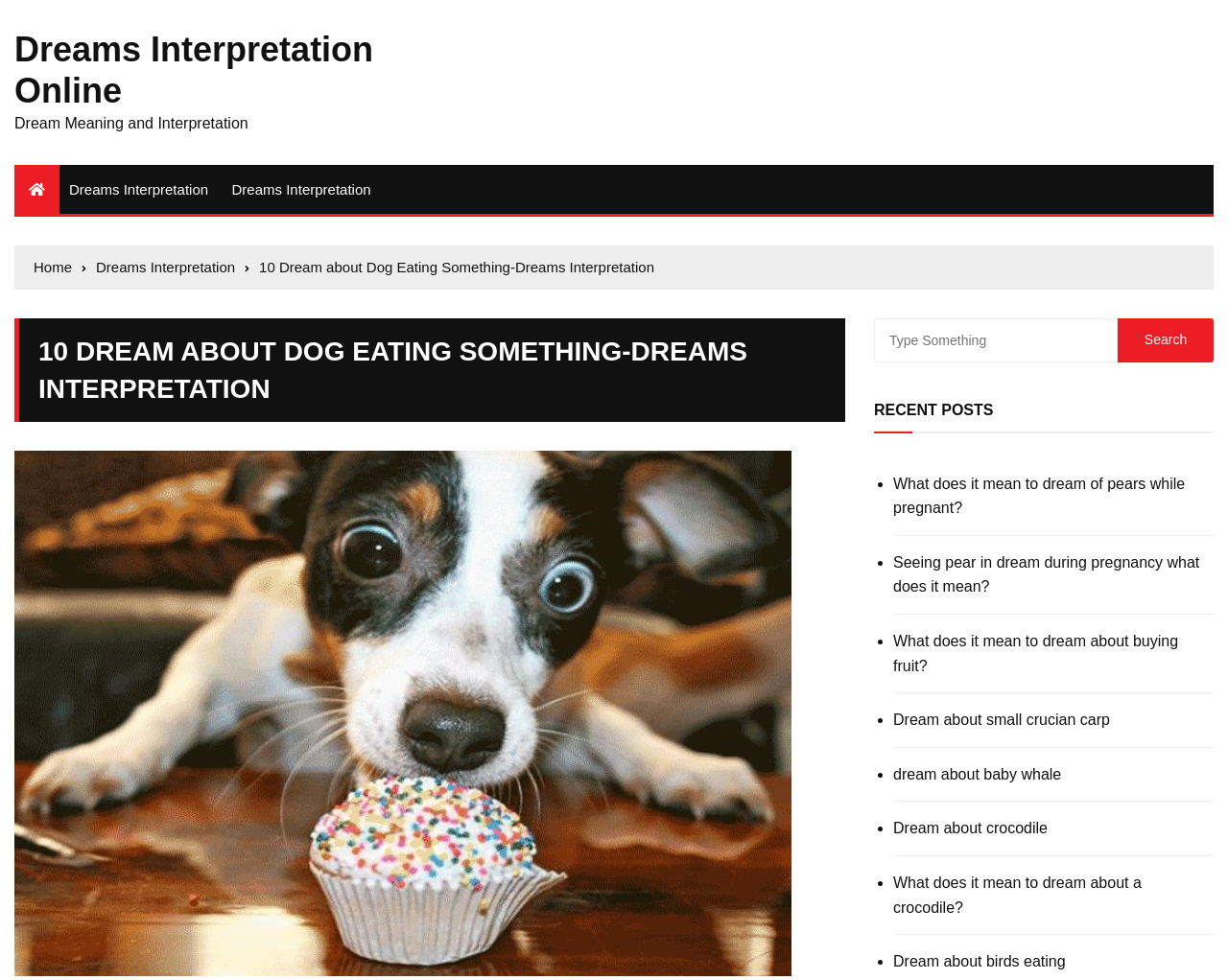Provide a brief response in the form of a single word or phrase:
What is the function of the breadcrumbs navigation?

To navigate to home or dreams interpretation